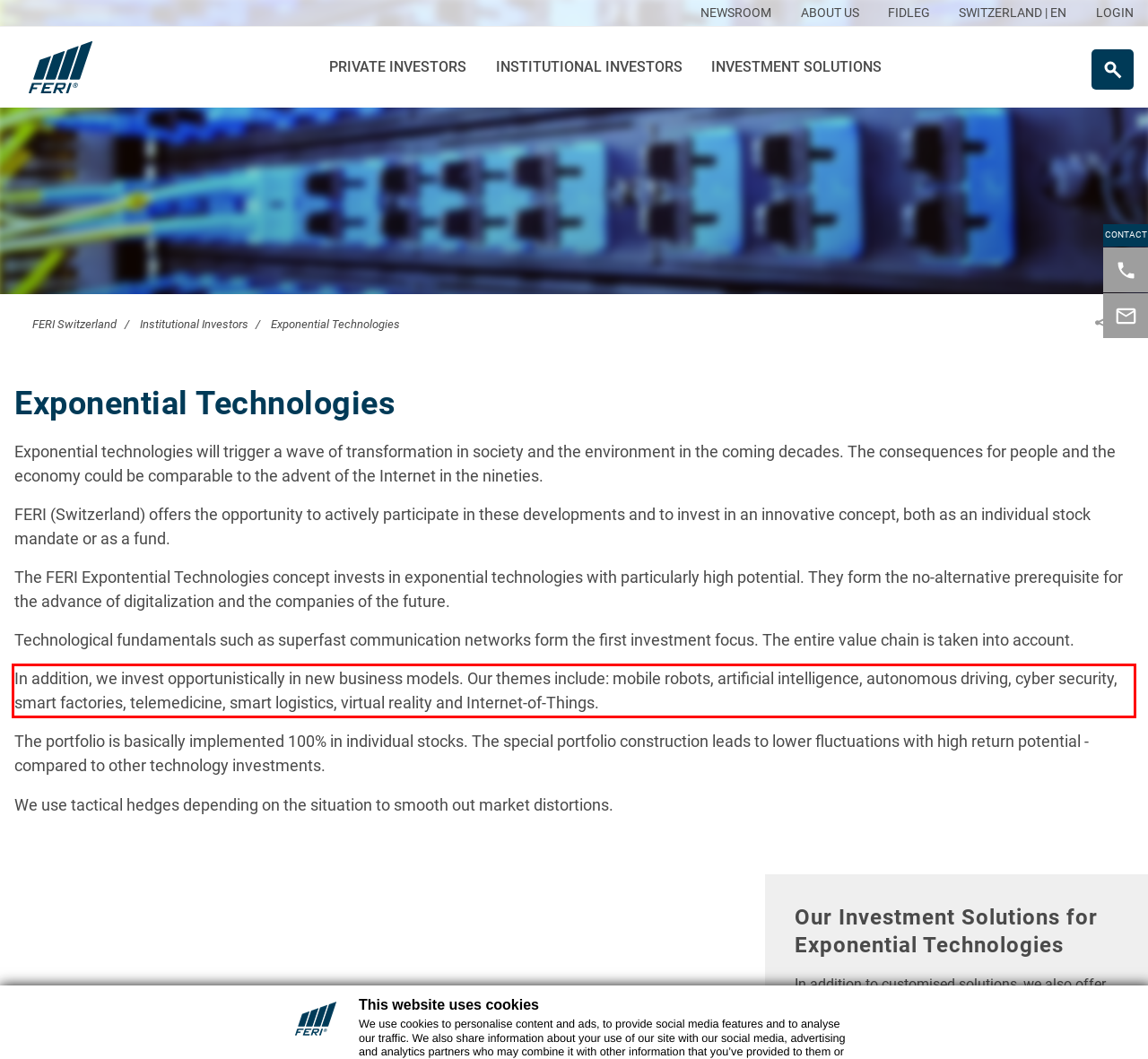Review the screenshot of the webpage and recognize the text inside the red rectangle bounding box. Provide the extracted text content.

In addition, we invest opportunistically in new business models. Our themes include: mobile robots, artificial intelligence, autonomous driving, cyber security, smart factories, telemedicine, smart logistics, virtual reality and Internet-of-Things.